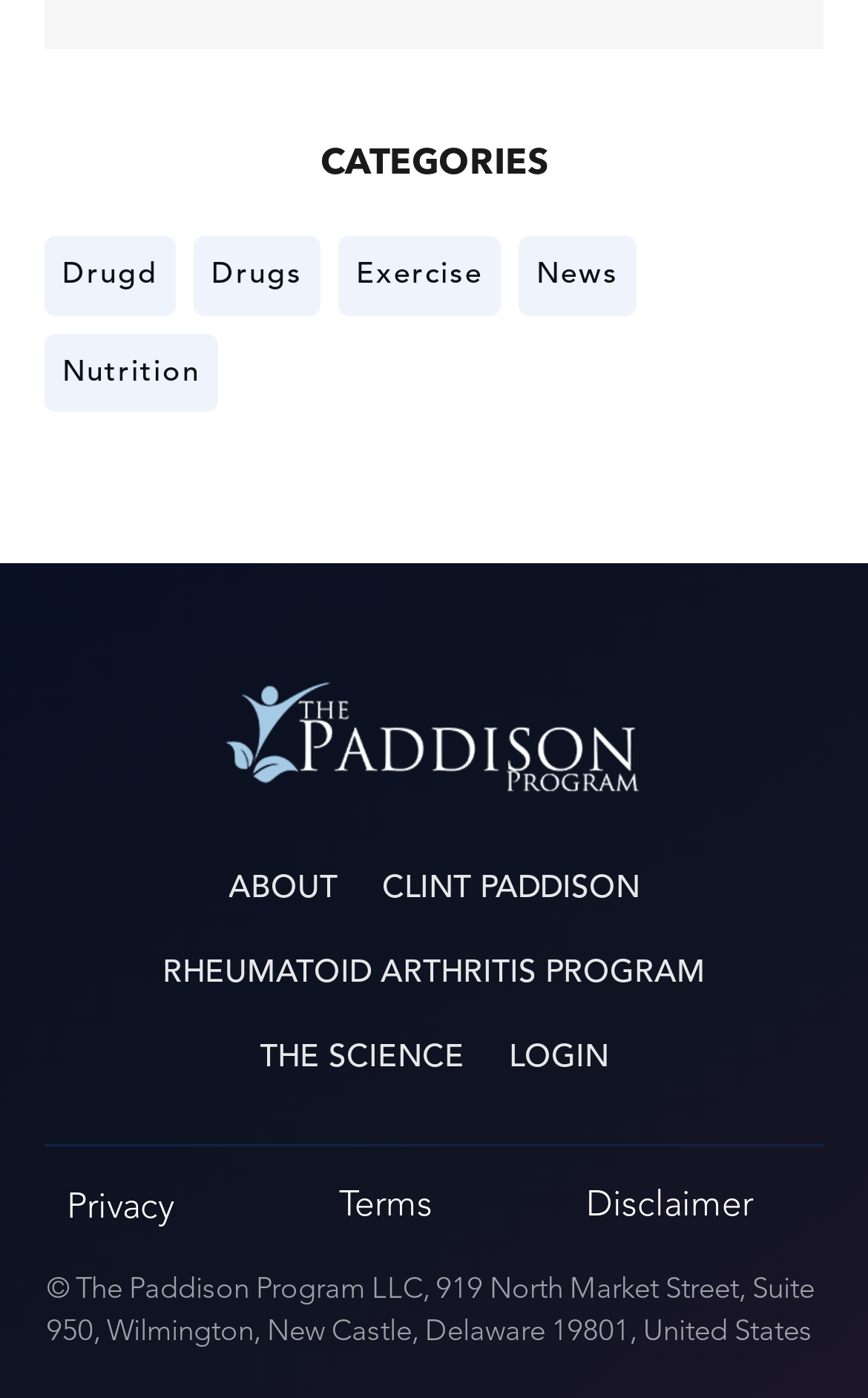Find the bounding box coordinates of the clickable region needed to perform the following instruction: "Click on the 'Drugd' category". The coordinates should be provided as four float numbers between 0 and 1, i.e., [left, top, right, bottom].

[0.072, 0.182, 0.182, 0.213]